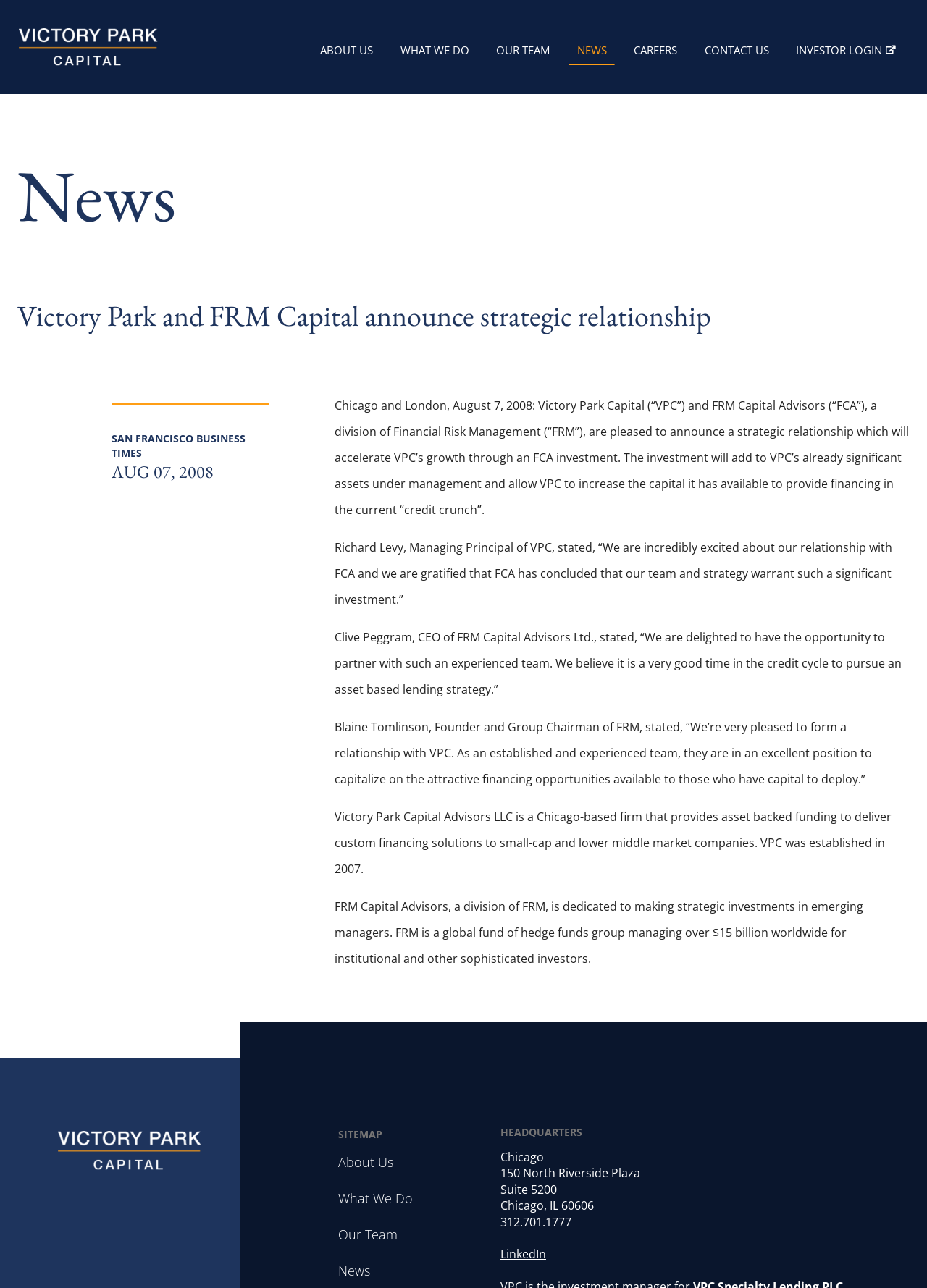Identify the bounding box coordinates of the part that should be clicked to carry out this instruction: "Read the news article".

[0.019, 0.23, 0.767, 0.26]